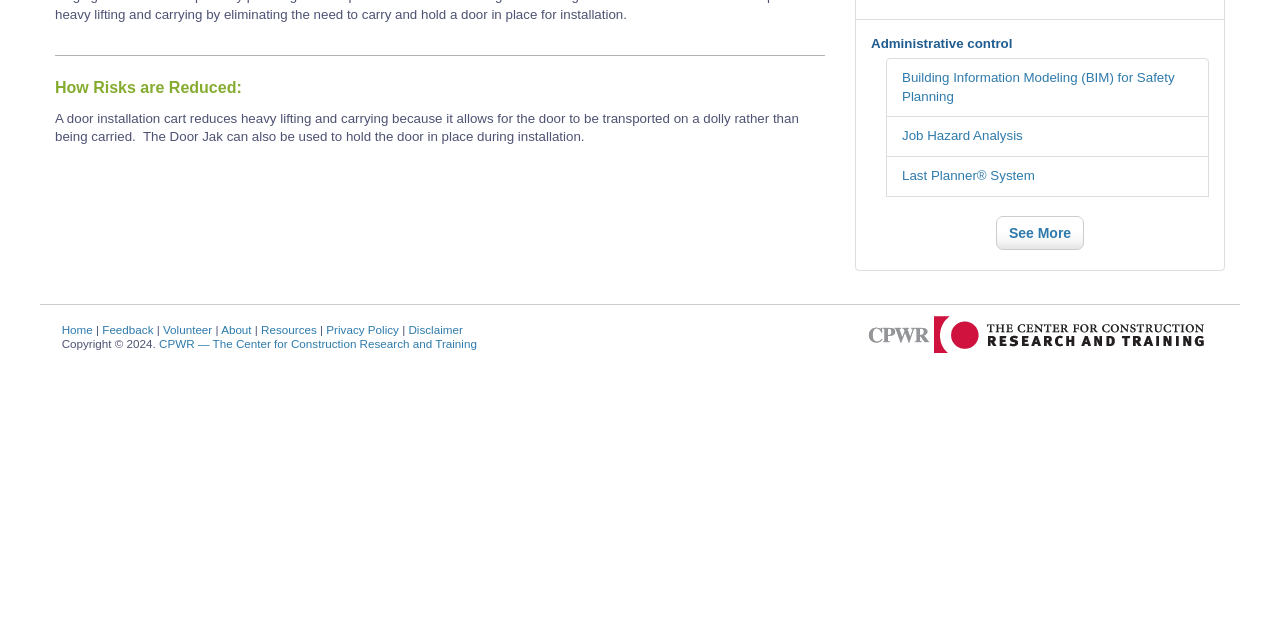Provide the bounding box coordinates for the UI element that is described as: "Disclaimer".

[0.319, 0.505, 0.362, 0.526]